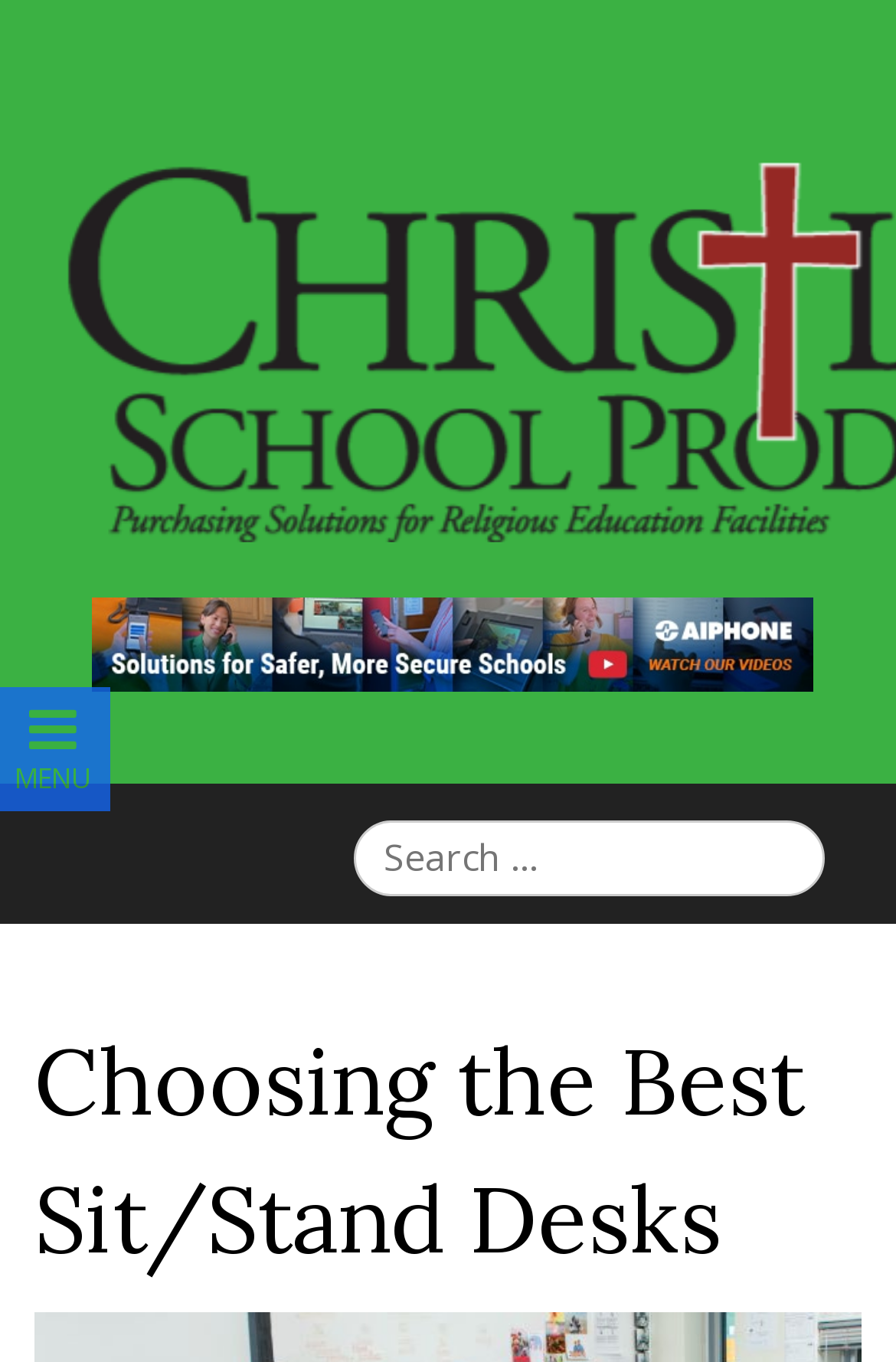What is the category of products being discussed?
Refer to the image and offer an in-depth and detailed answer to the question.

The meta description mentions 'sit/stand desks', and the main article title is 'Choosing the Best Sit/Stand Desks', which suggests that the category of products being discussed is sit/stand desks.